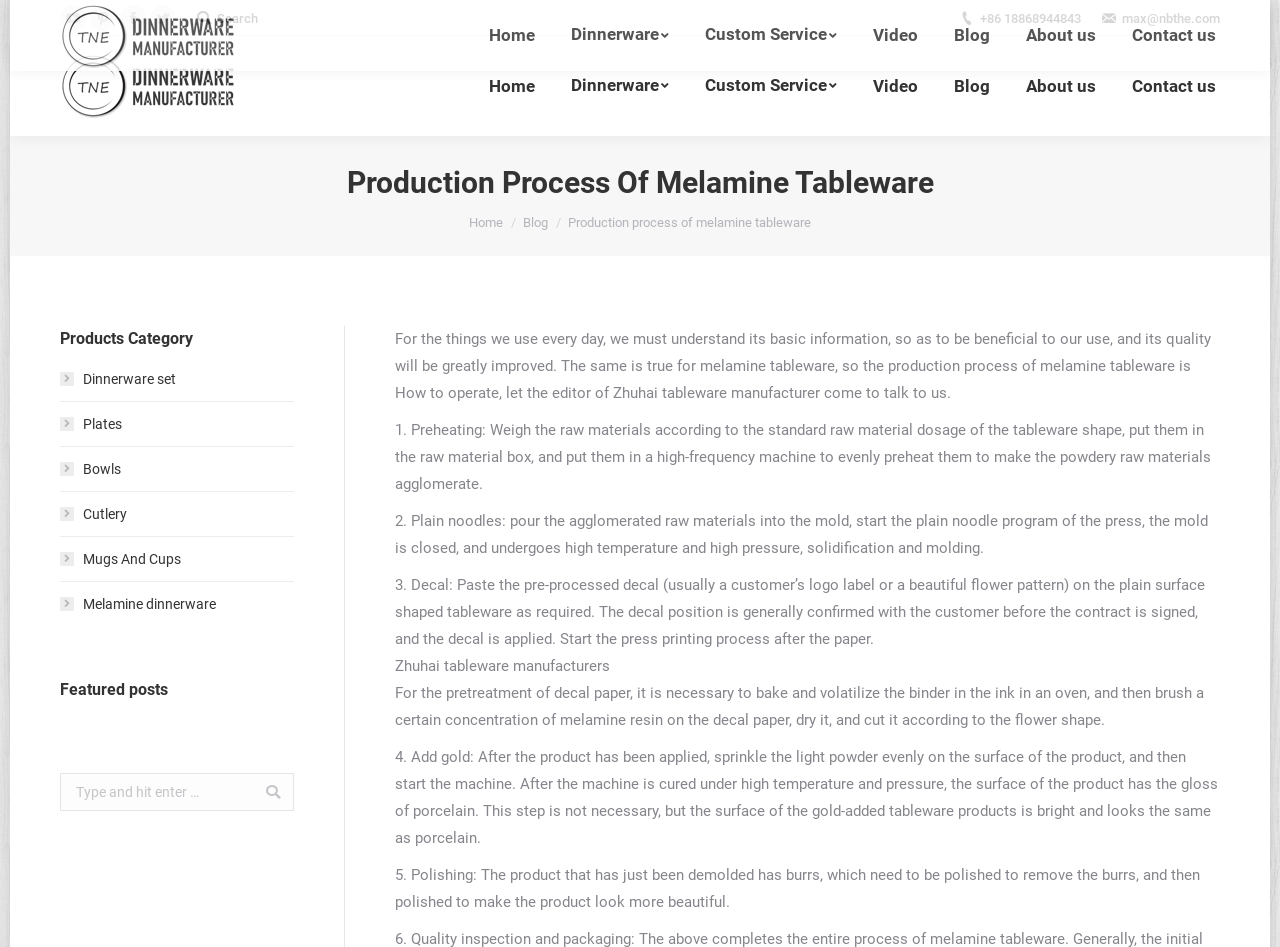Locate the bounding box coordinates of the clickable region necessary to complete the following instruction: "Search for something". Provide the coordinates in the format of four float numbers between 0 and 1, i.e., [left, top, right, bottom].

[0.153, 0.009, 0.202, 0.029]